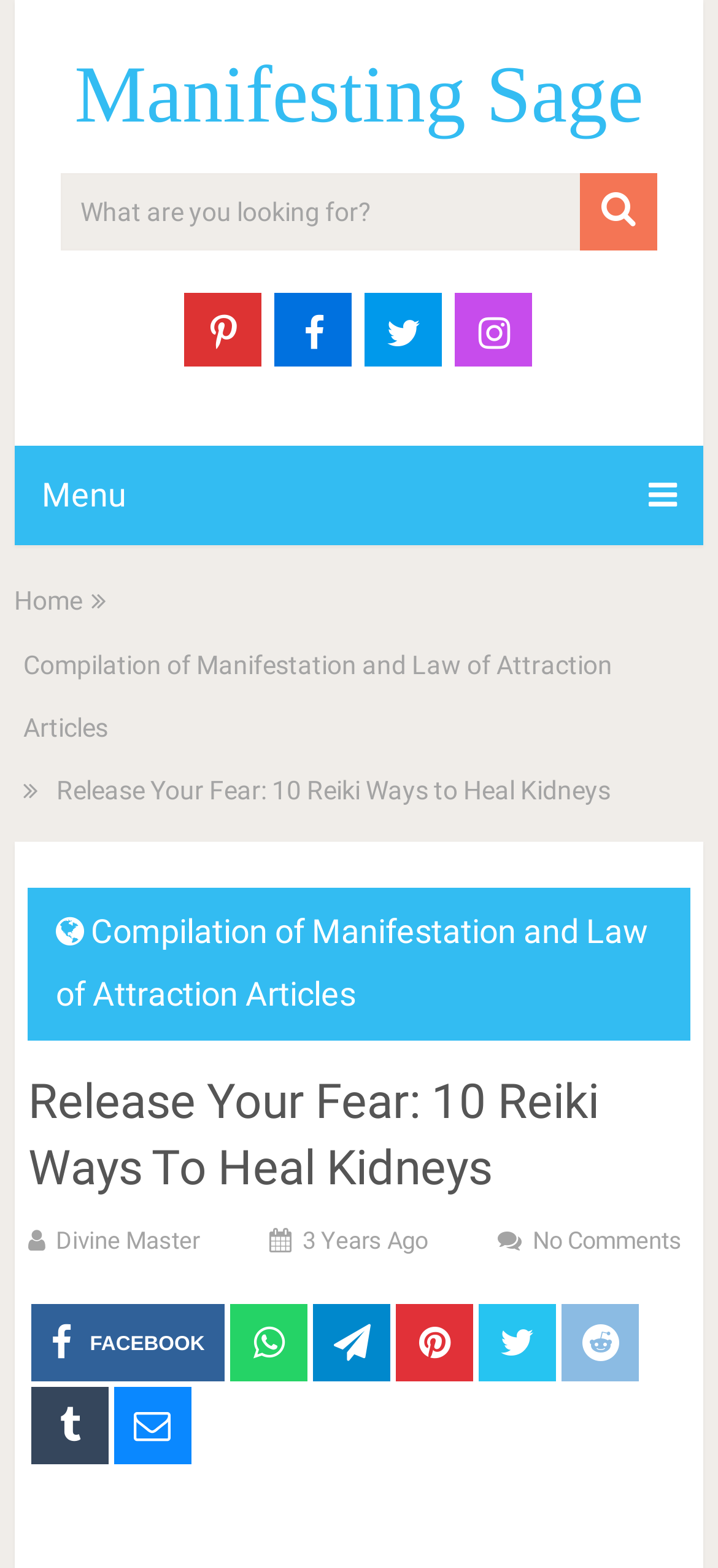Detail the features and information presented on the webpage.

The webpage is titled "Release Your Fear: 10 Reiki Ways to Heal Kidneys - Manifesting Sage". At the top, there is a heading "Manifesting Sage" with a link to the same title. Below it, there is a search box with a button on the right side. 

On the left side, there are five social media links, represented by icons, arranged vertically. Below these icons, there is a menu link with an icon. 

To the right of the social media links, there are four navigation links: "Home", "Compilation of Manifestation and Law of Attraction Articles", and two others. 

The main content of the webpage is a header section that spans almost the entire width of the page. It contains a heading "Release Your Fear: 10 Reiki Ways To Heal Kidneys" and three links: "Compilation of Manifestation and Law of Attraction Articles", "Divine Master", and "No Comments". There is also a text "3 Years Ago" in this section. 

At the bottom of the page, there are seven social media links, represented by icons, arranged horizontally.